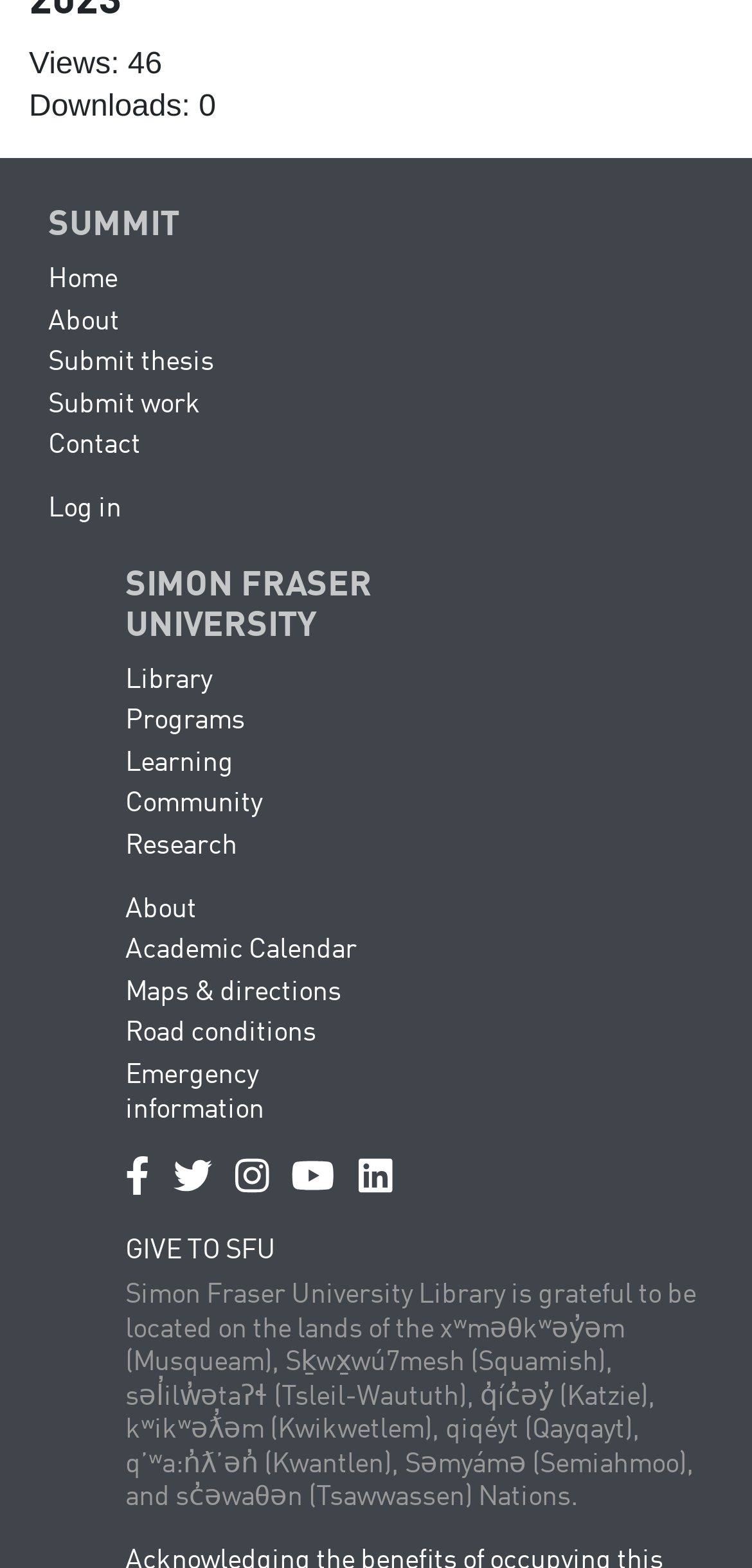Provide a one-word or short-phrase response to the question:
What is the name of the university?

Simon Fraser University